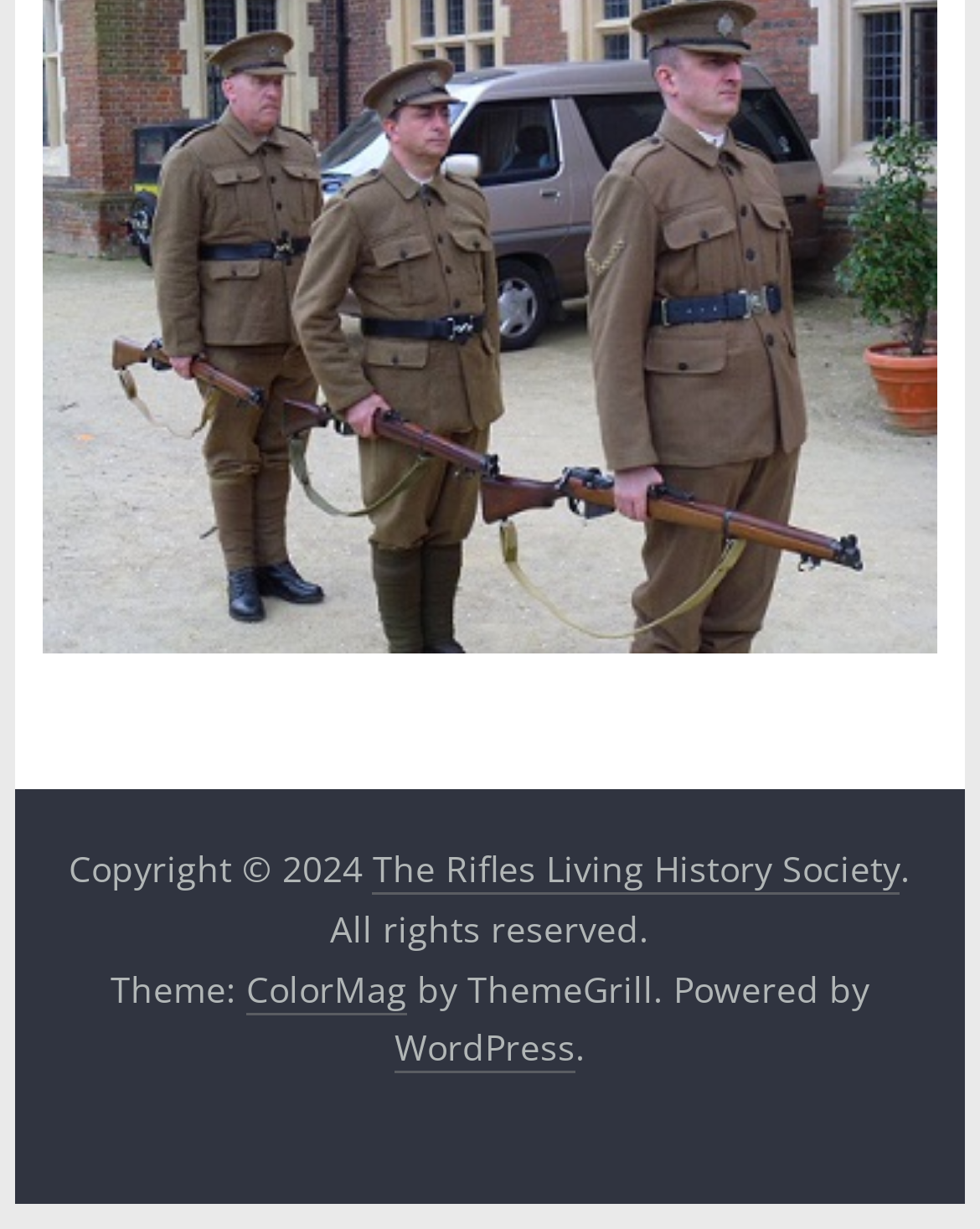Using the element description provided, determine the bounding box coordinates in the format (top-left x, top-left y, bottom-right x, bottom-right y). Ensure that all values are floating point numbers between 0 and 1. Element description: What Customers Are Saying

None